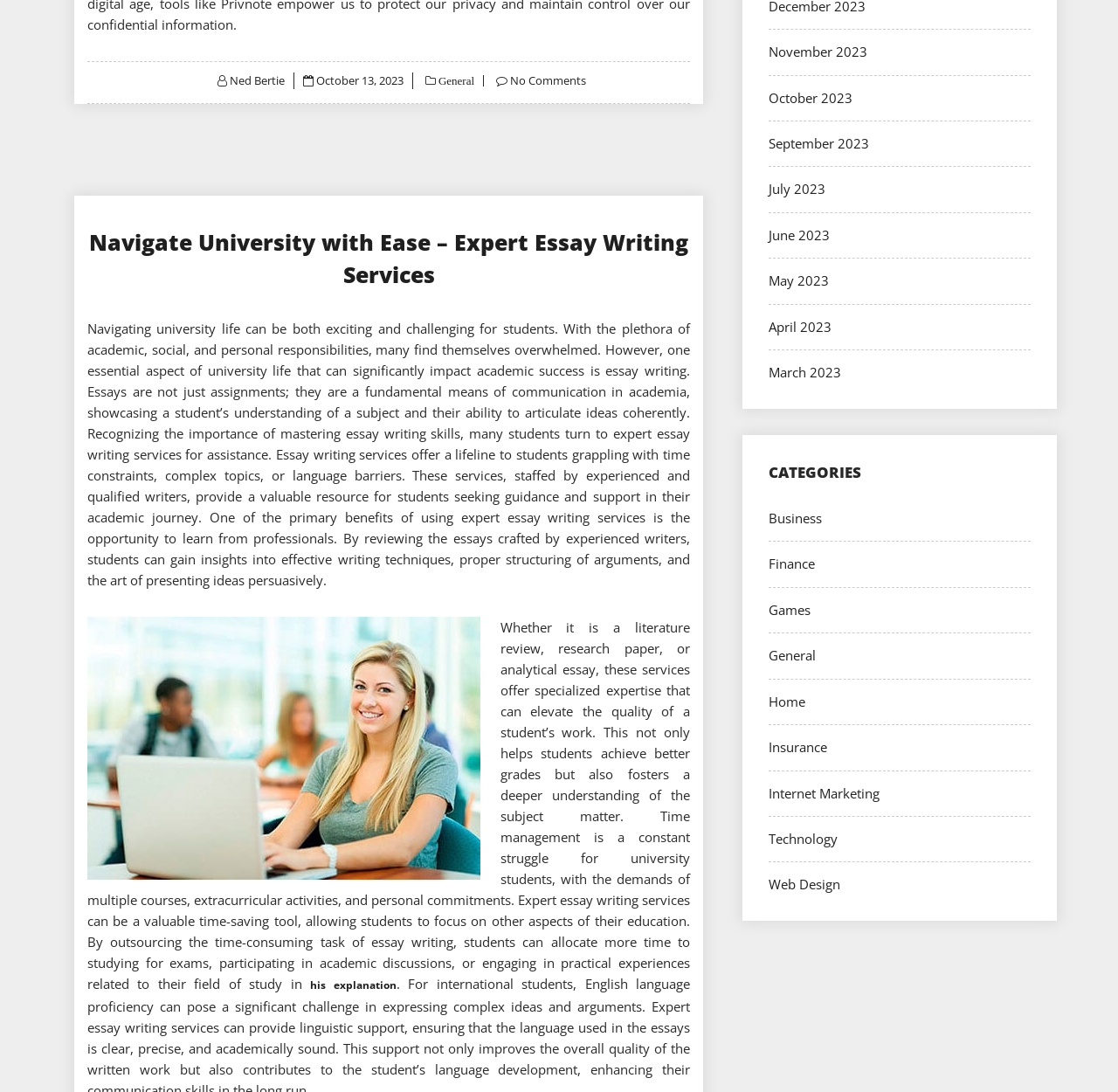Please determine the bounding box coordinates for the element that should be clicked to follow these instructions: "View the 'Navigate University with Ease – Expert Essay Writing Services' article".

[0.078, 0.179, 0.617, 0.267]